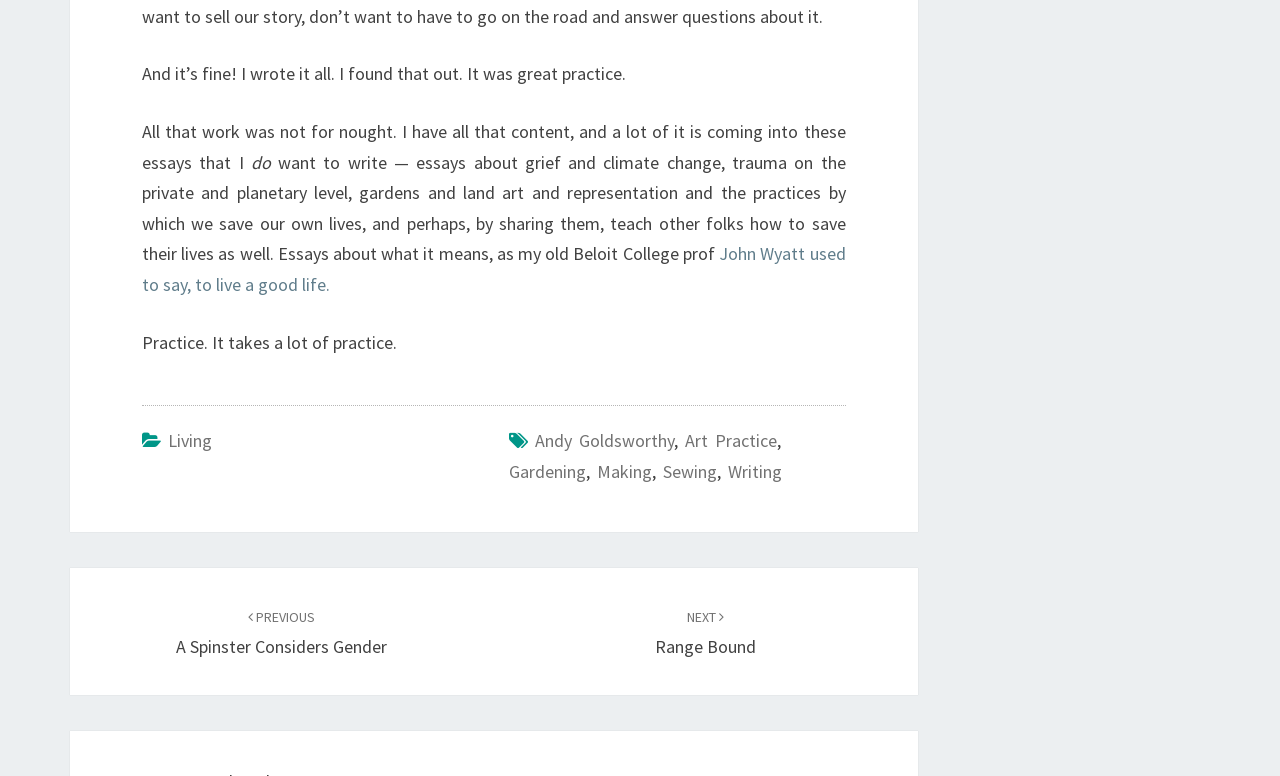Can you pinpoint the bounding box coordinates for the clickable element required for this instruction: "explore the Art Practice page"? The coordinates should be four float numbers between 0 and 1, i.e., [left, top, right, bottom].

[0.535, 0.553, 0.607, 0.583]